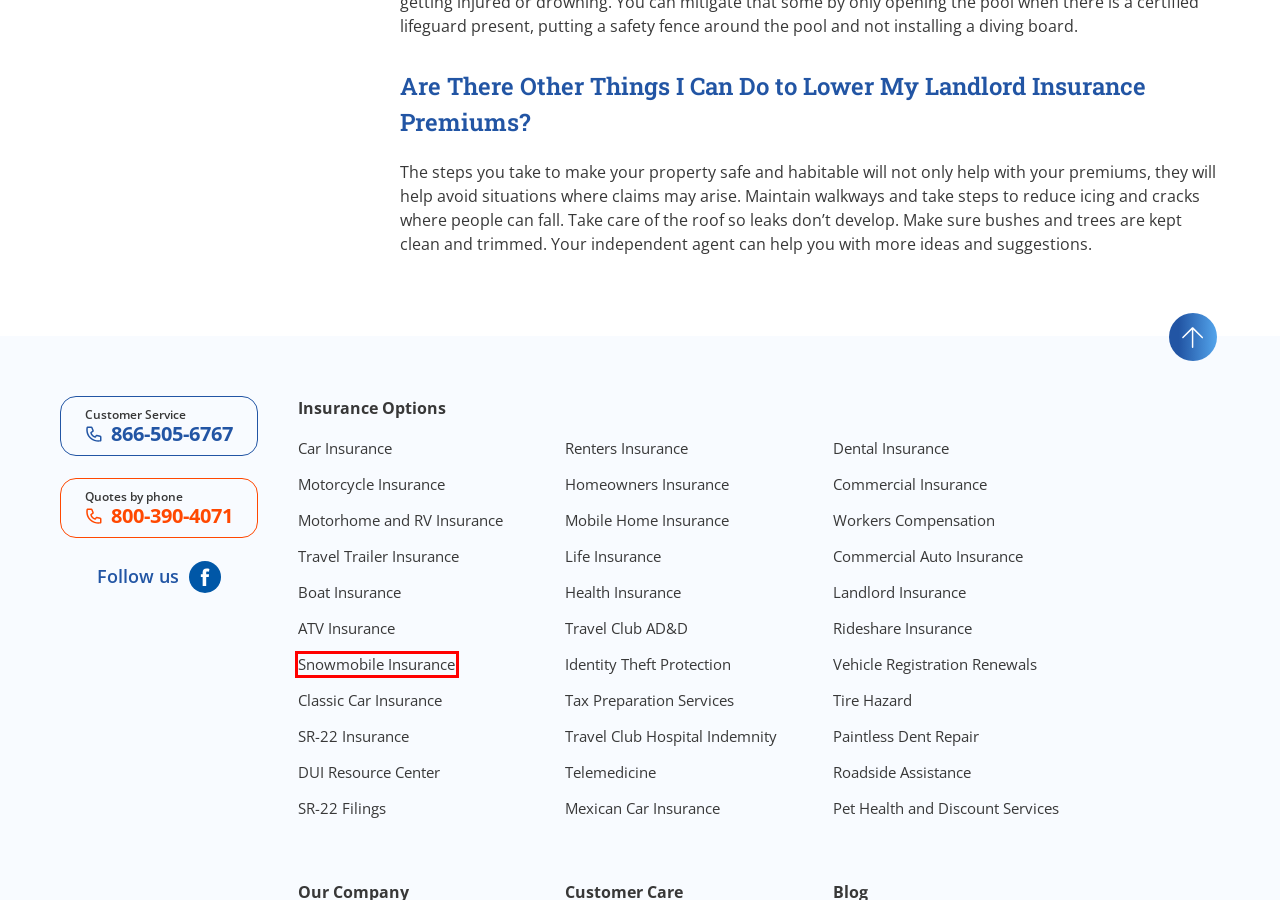You are presented with a screenshot of a webpage containing a red bounding box around an element. Determine which webpage description best describes the new webpage after clicking on the highlighted element. Here are the candidates:
A. California Renters Insurance Quotes | Cost-U-Less Insurance
B. California AD&D Insurance | Cost-U-Less Insurance
C. Dental Insurance in California | Cost-U-Less Insurance
D. Find Affordable California Car Insurance | Cost-U-Less Insurance
E. Cheap Snowmobile Insurance in California | Cost-U-Less Insurance
F. SR-22 Insurance Filings | Cost-U-Less Insurance
G. Insurance after a DUI | Cost-U-Less Insurance
H. Cheap Motorcycle Insurance in California | Cost-U-Less Insurance

E